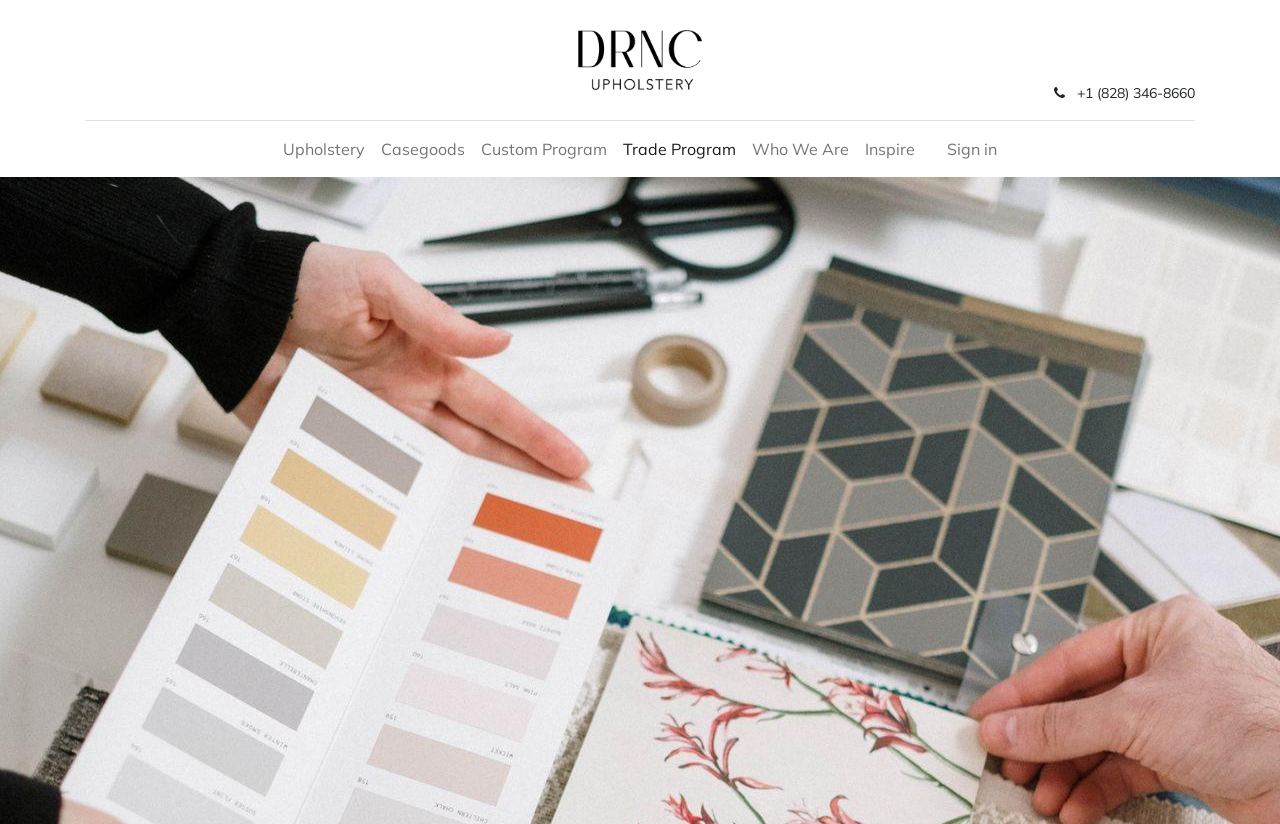Please find the bounding box coordinates of the element that you should click to achieve the following instruction: "View the previous post". The coordinates should be presented as four float numbers between 0 and 1: [left, top, right, bottom].

None